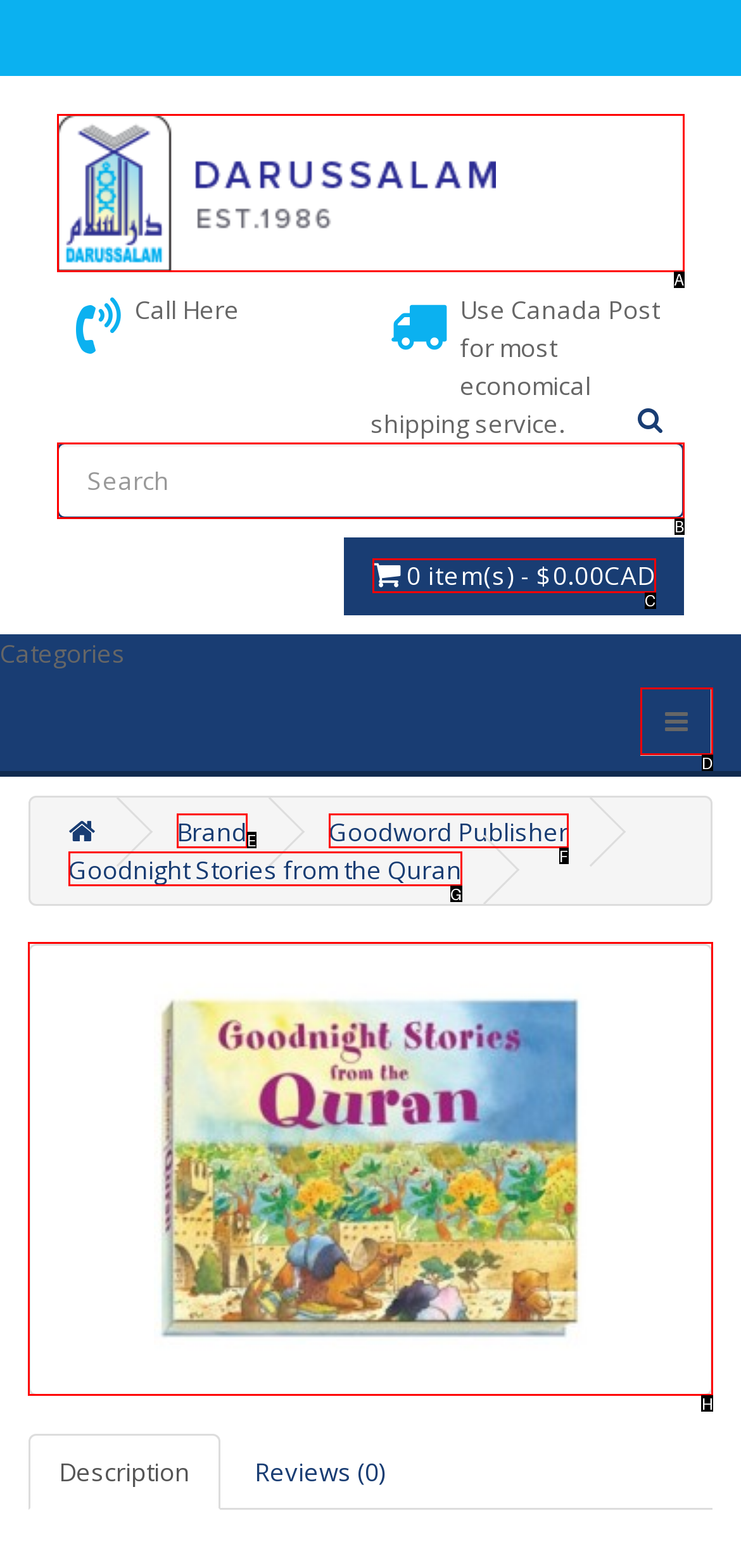Please indicate which HTML element to click in order to fulfill the following task: View Goodnight Stories from the Quran Respond with the letter of the chosen option.

H